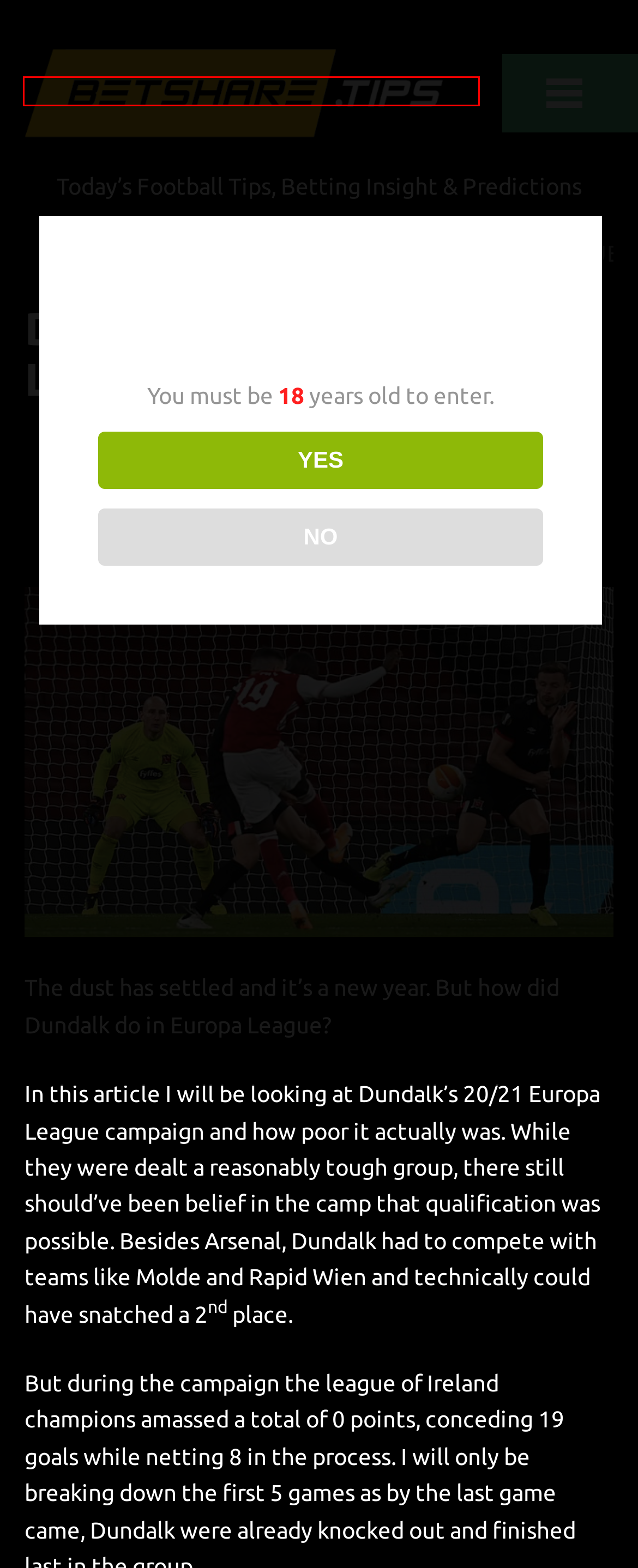Examine the screenshot of a webpage with a red rectangle bounding box. Select the most accurate webpage description that matches the new webpage after clicking the element within the bounding box. Here are the candidates:
A. Home - Betshare.tips - Free Football Tips | Football Predictions |
B. Editors Corner Archives - Betshare.tips - Free Football Tips | Football Predictions |
C. Online Gaming Industry - Betshare.tips - Free Football Tips | Football Predictions |
D. Contact us - Betshare.tips - Free Football Tips | Football Predictions |
E. Terms of Use - Betshare.tips - Free Football Tips | Football Predictions |
F. LiveScore - Betshare.tips - Free Football Tips | Football Predictions |
G. Best Bookmakers - Betshare.tips - Free Football Tips | Football Predictions |
H. Football Betting Insights - Betshare.tips - Free Football Tips | Football Predictions |

A